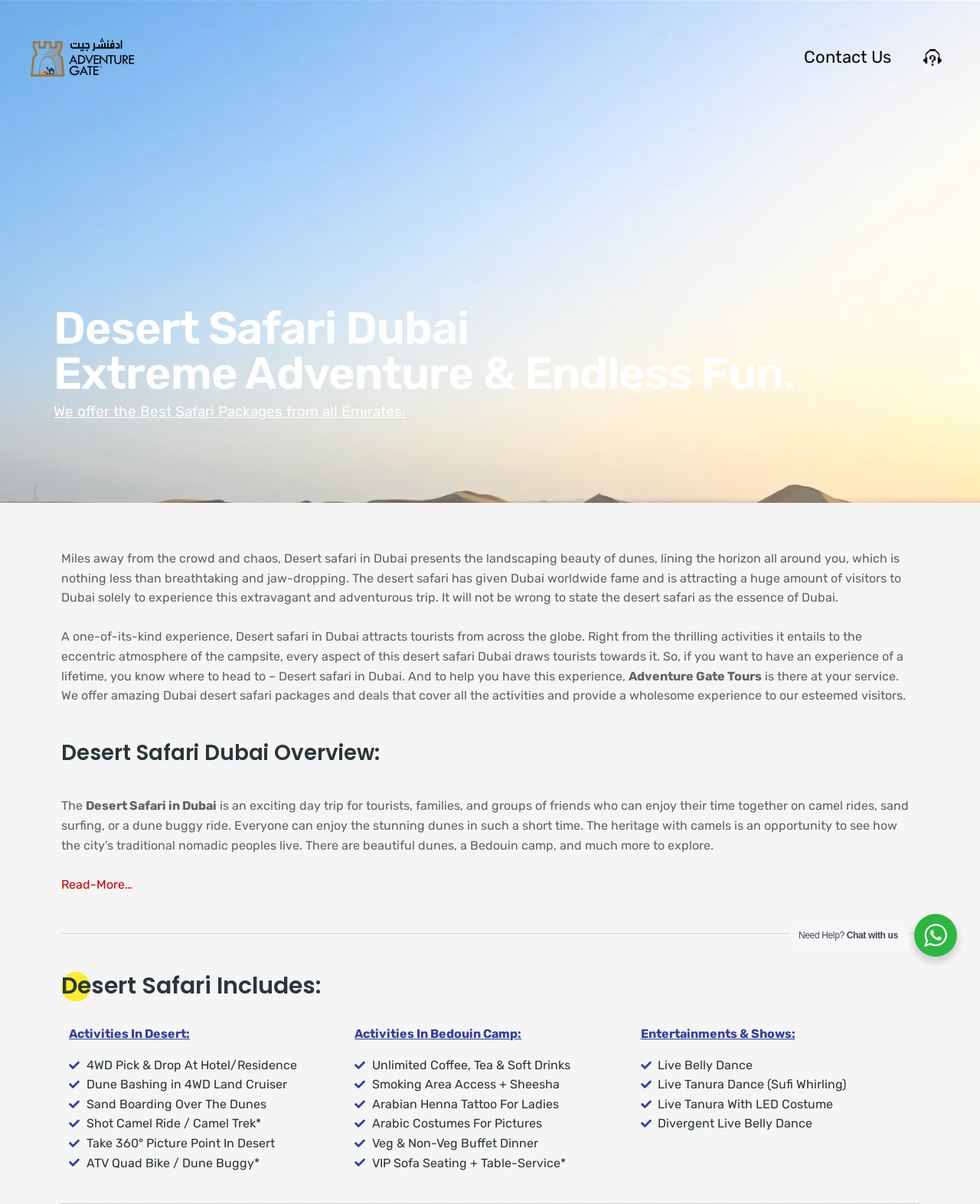Provide a thorough summary of the webpage.

This webpage is about Desert Safari Dubai, offering deals and packages for an unforgettable evening desert safari tour with various thrilling activities. 

At the top left corner, there is a logo 'AG-Logo-RT' with a link to it. On the top right corner, there is a navigation menu 'Site Navigation' with a link to 'Contact Us'. 

Next to the logo, there is a header widget with a 'Call Us' link and an image. Below this, there are several paragraphs of text describing the Desert Safari Dubai experience, including its beauty, thrilling activities, and attractions. 

The webpage is divided into sections, including 'Desert Safari Dubai Overview', 'Desert Safari Includes', and 'Entertainments & Shows'. Under 'Desert Safari Includes', there are lists of activities in the desert, such as dune bashing, sand boarding, and camel ride, as well as activities in the Bedouin camp, including unlimited coffee and tea, smoking area access, and Arabic costumes for pictures. 

Under 'Entertainments & Shows', there are live performances, such as belly dance, Tanura dance, and Tanura with LED costume. 

At the bottom of the page, there is a 'Need Help?' section with a 'Chat with us' link.